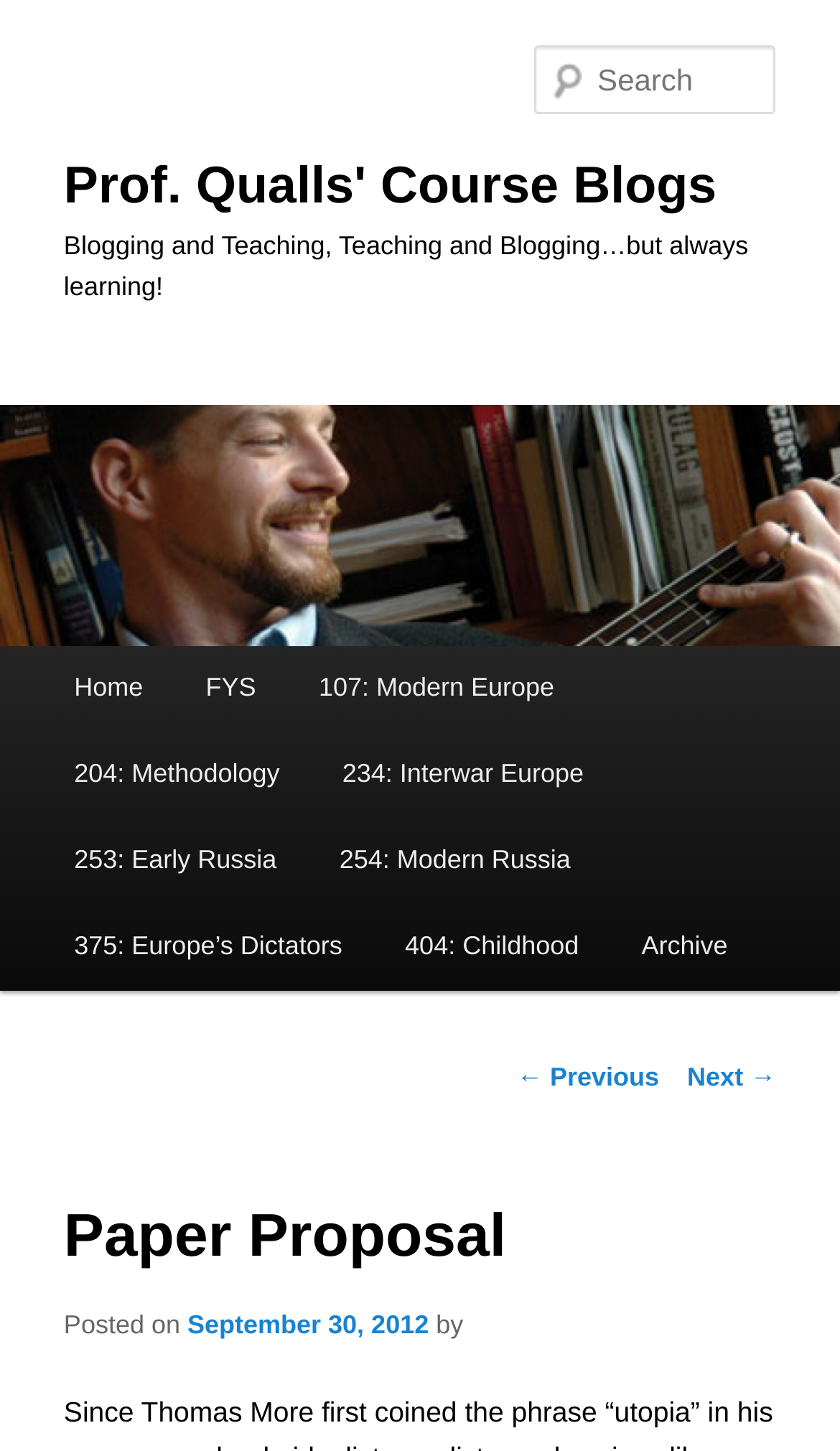Using the given element description, provide the bounding box coordinates (top-left x, top-left y, bottom-right x, bottom-right y) for the corresponding UI element in the screenshot: Prof. Qualls' Course Blogs

[0.076, 0.108, 0.853, 0.148]